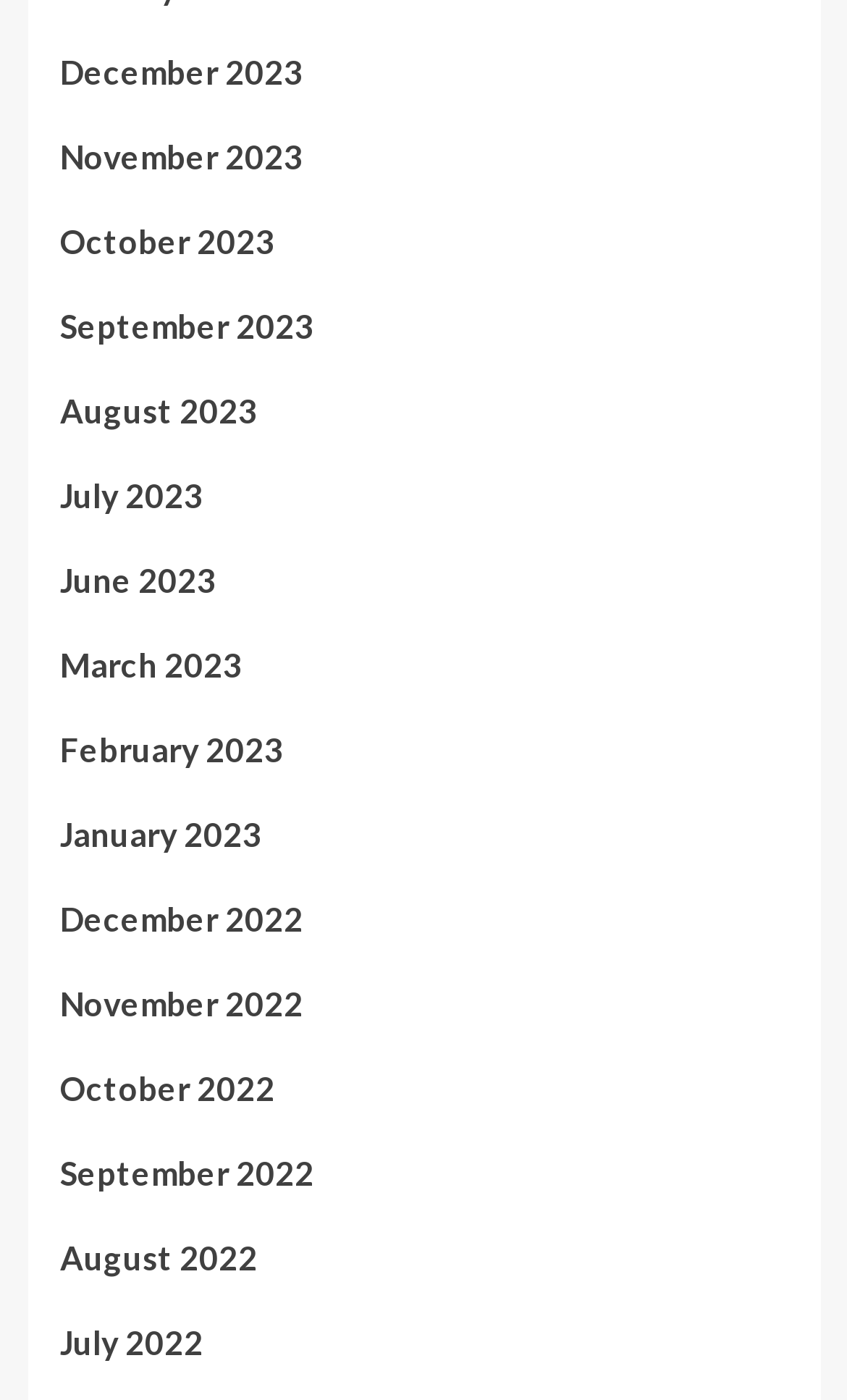Please identify the bounding box coordinates of the element's region that I should click in order to complete the following instruction: "View January 2023". The bounding box coordinates consist of four float numbers between 0 and 1, i.e., [left, top, right, bottom].

[0.071, 0.576, 0.929, 0.637]